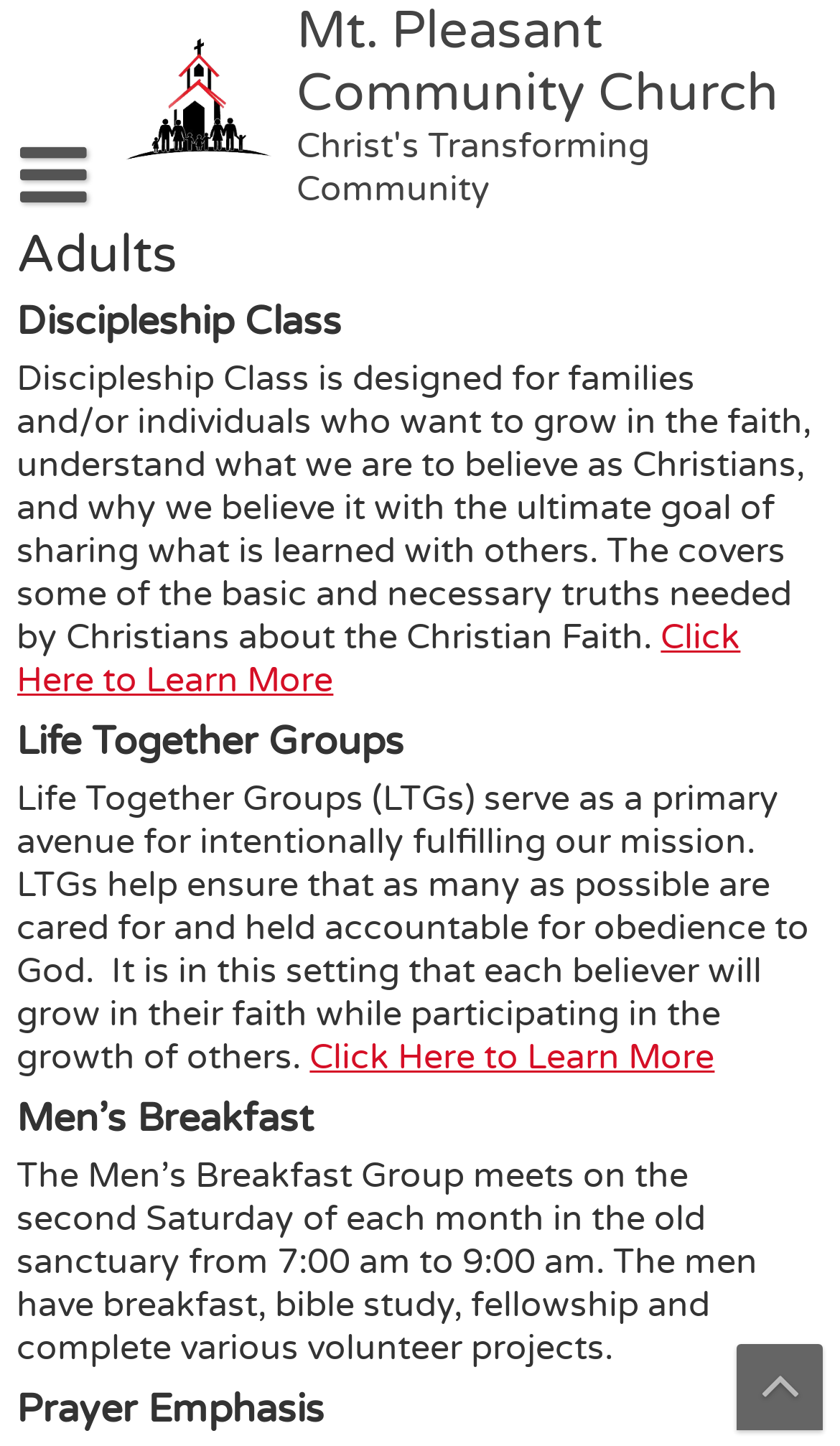Given the element description, predict the bounding box coordinates in the format (top-left x, top-left y, bottom-right x, bottom-right y), using floating point numbers between 0 and 1: Giving

[0.025, 0.445, 0.769, 0.505]